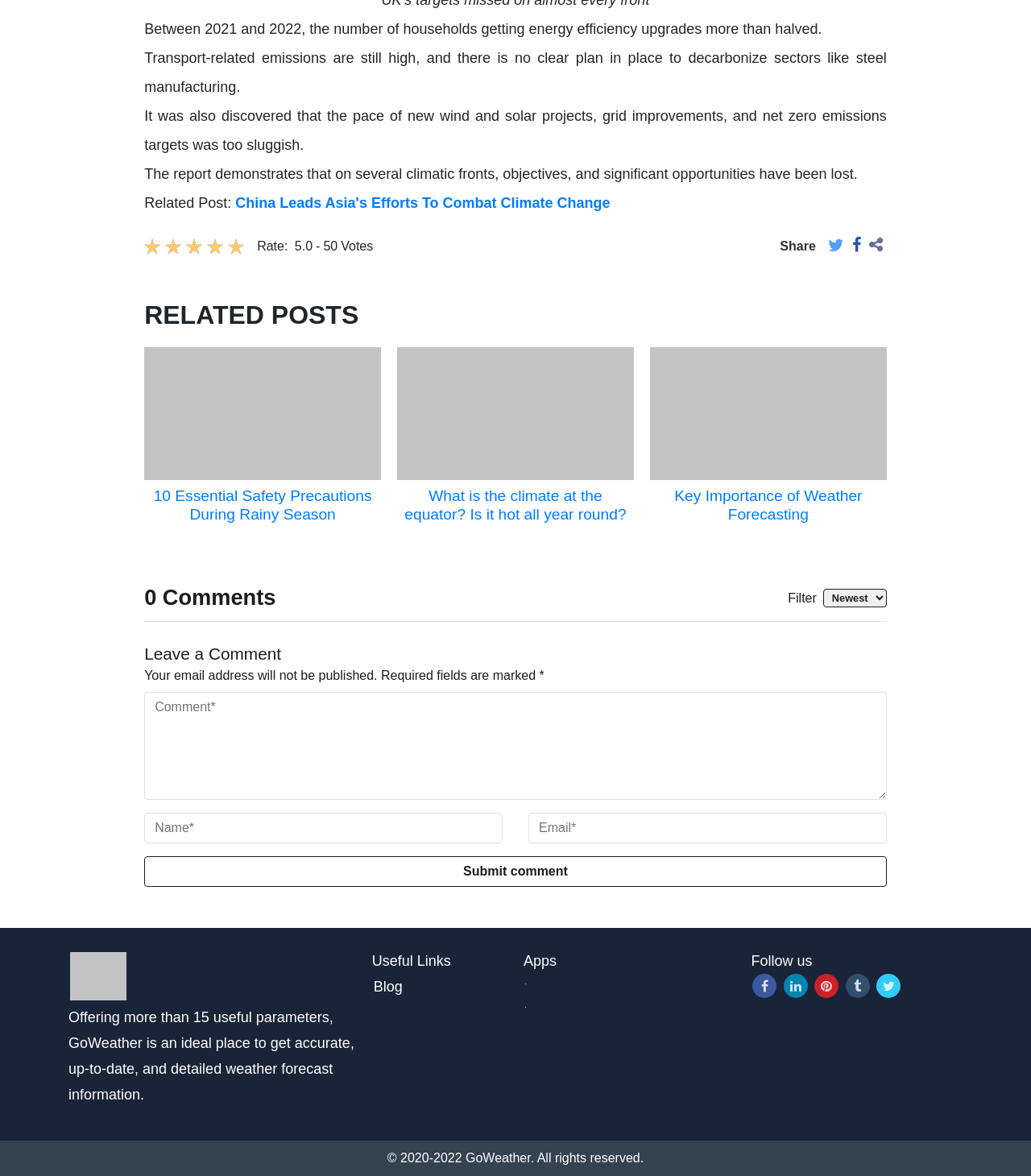Determine the bounding box coordinates for the clickable element to execute this instruction: "Share this post". Provide the coordinates as four float numbers between 0 and 1, i.e., [left, top, right, bottom].

[0.757, 0.203, 0.791, 0.215]